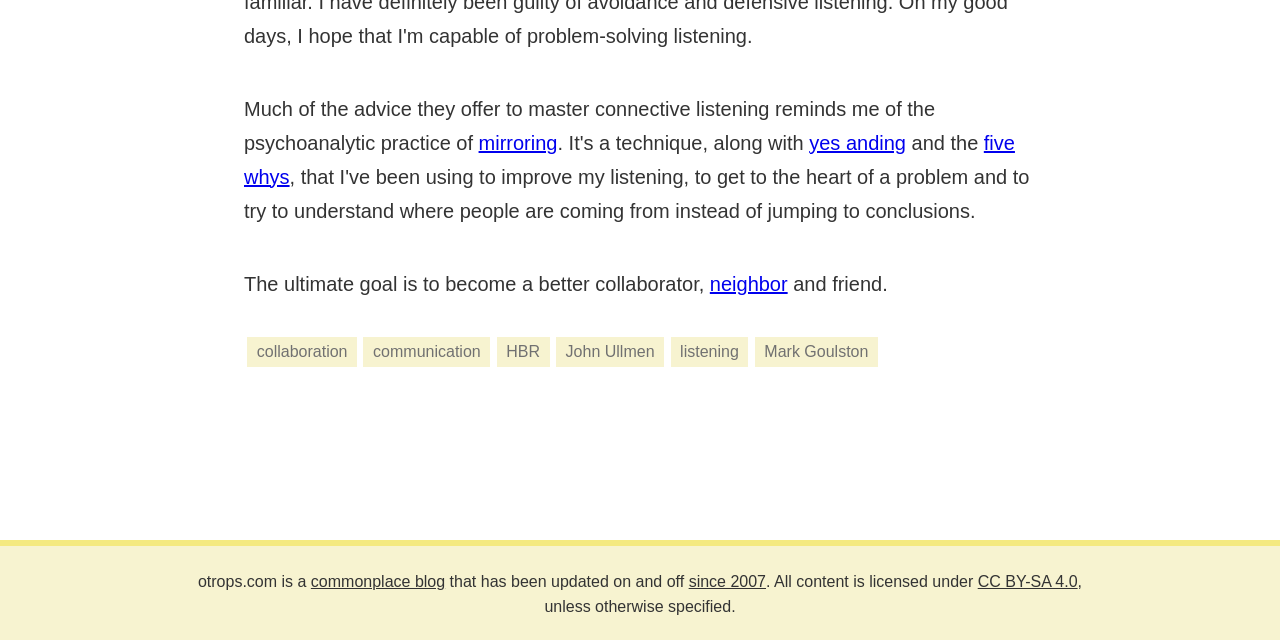Based on the provided description, "neighbor", find the bounding box of the corresponding UI element in the screenshot.

[0.555, 0.426, 0.615, 0.46]